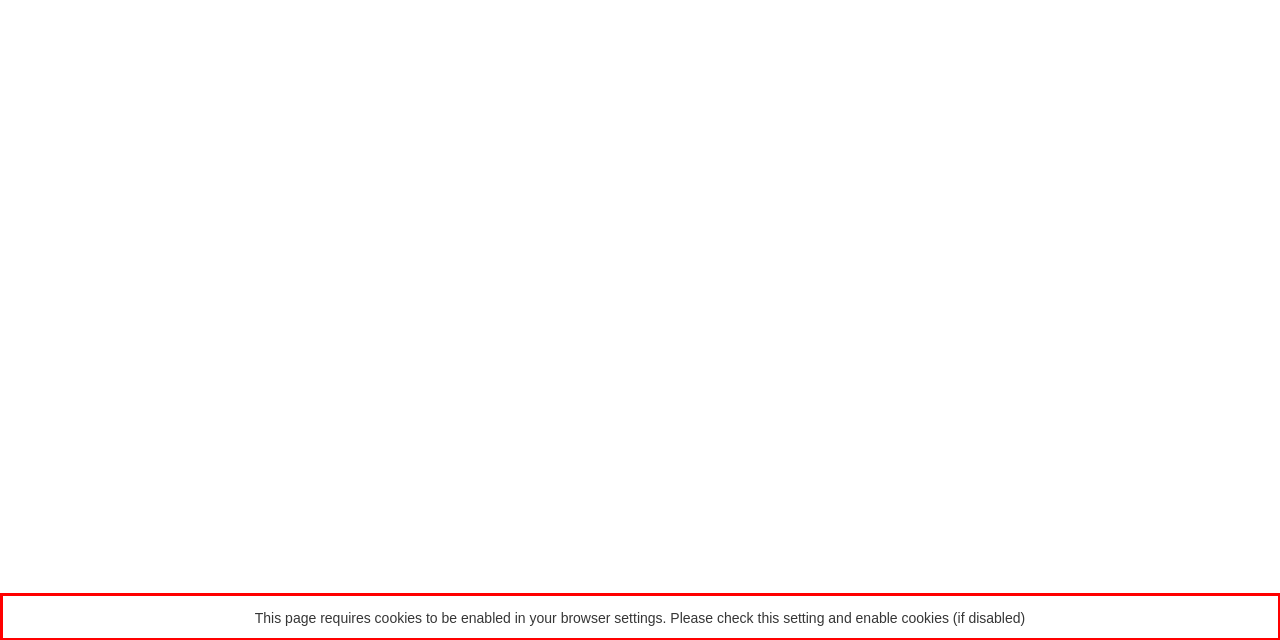Analyze the red bounding box in the provided webpage screenshot and generate the text content contained within.

This page requires cookies to be enabled in your browser settings. Please check this setting and enable cookies (if disabled)